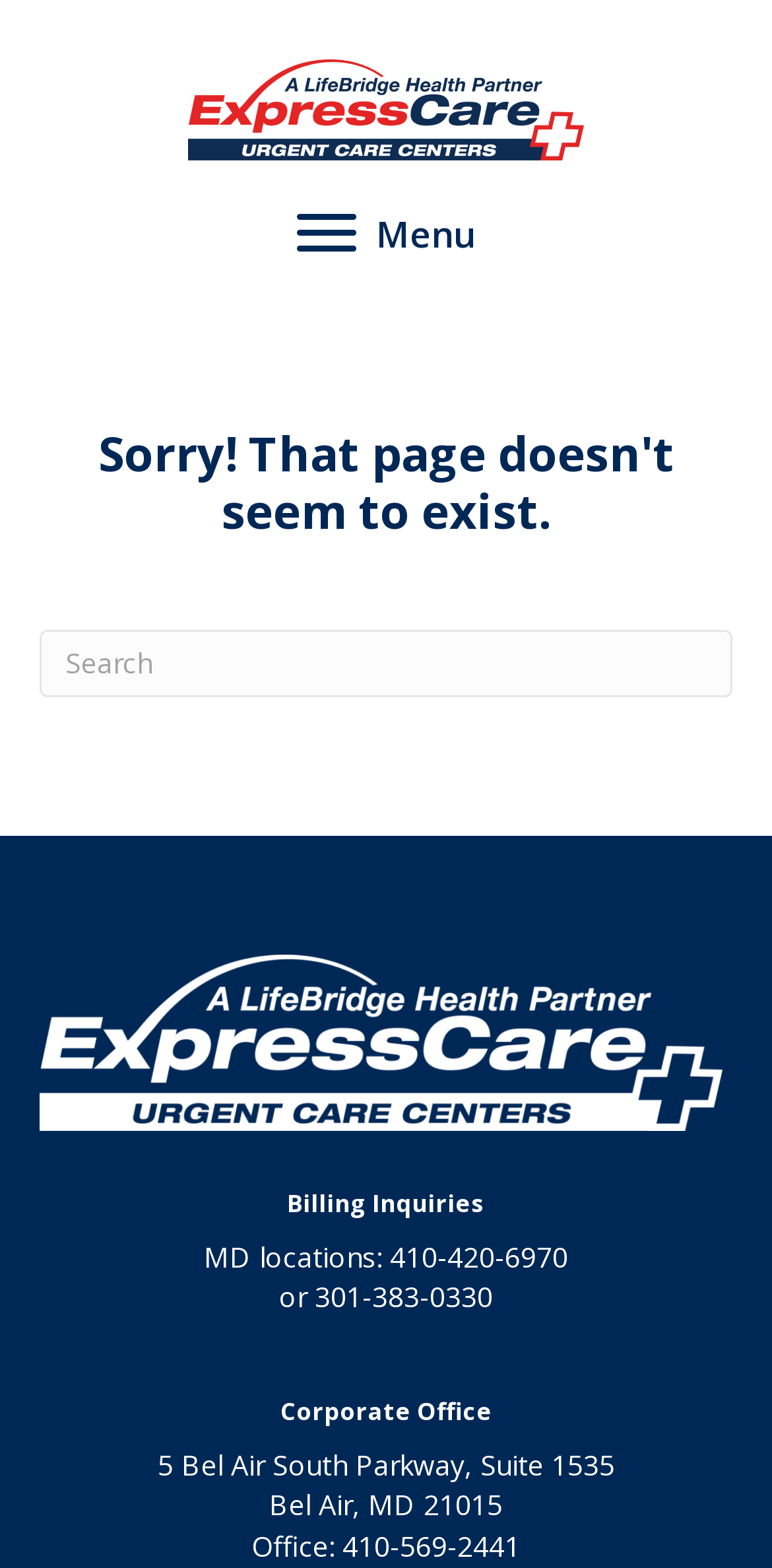Provide your answer in a single word or phrase: 
What is the phone number for billing inquiries in MD?

410-420-6970 or 301-383-0330